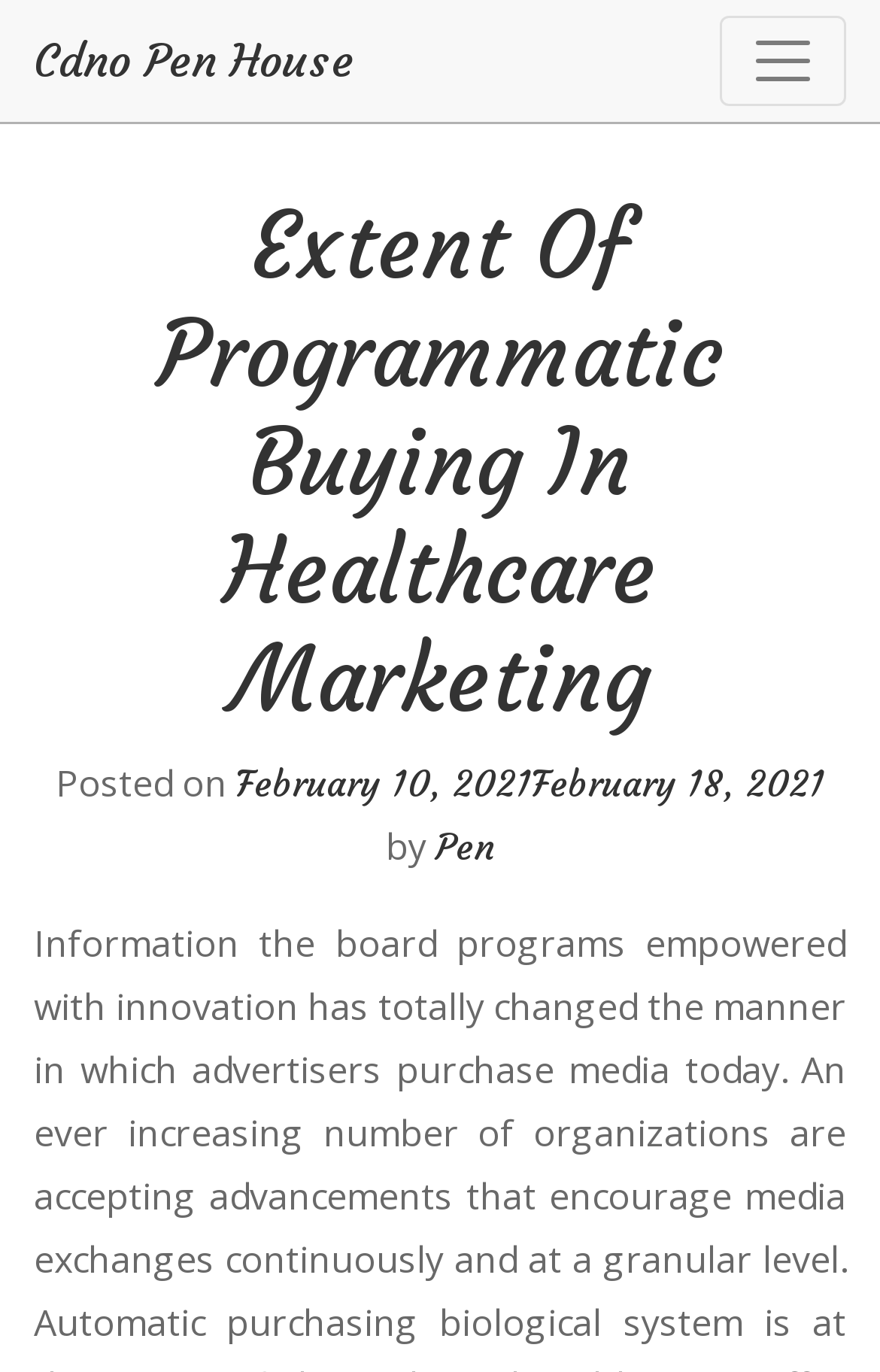What is the text above the date of the post?
Please respond to the question with a detailed and thorough explanation.

I found the text above the date of the post by looking at the heading element with the text 'Extent Of Programmatic Buying In Healthcare Marketing' which is above the 'Posted on' text.